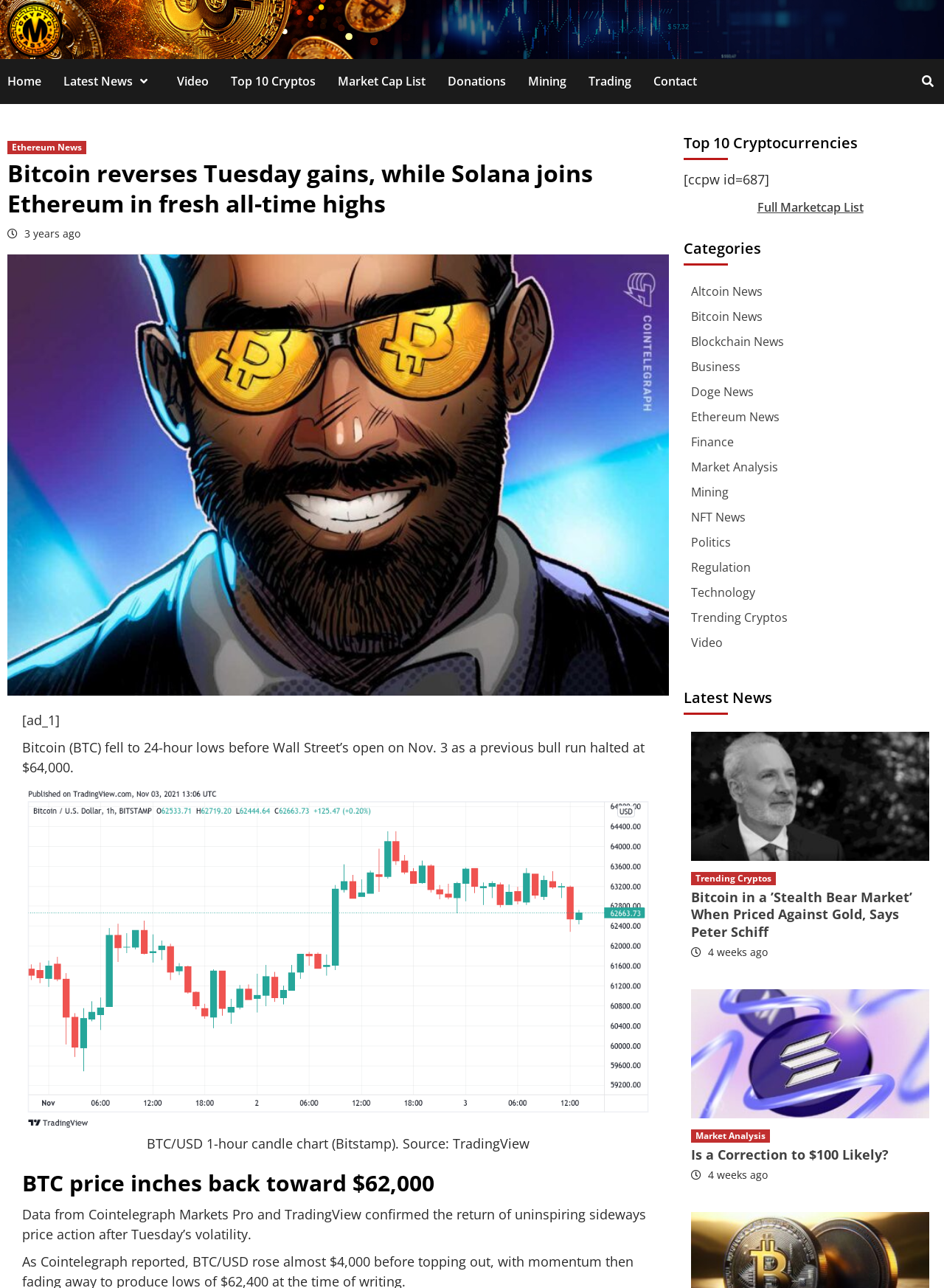Write an exhaustive caption that covers the webpage's main aspects.

This webpage is about cryptocurrency news and market analysis. At the top, there is a header section with a logo and a navigation menu that includes links to "Home", "Latest News", "Video", "Top 10 Cryptos", "Market Cap List", "Donations", "Mining", "Trading", and "Contact". 

Below the header, there is a main content section that displays a news article about Bitcoin and Solana. The article has a heading, a brief summary, and a main content area with text and an image. The image is a 1-hour candle chart for Bitcoin. 

To the right of the main content section, there is a sidebar that displays a list of top 10 cryptocurrencies, followed by a list of categories including "Altcoin News", "Bitcoin News", "Blockchain News", and others. 

Further down the page, there is a section titled "Latest News" that displays a list of news articles, each with a heading, a brief summary, and an image. The articles are about various topics related to cryptocurrency, including Bitcoin, Ethereum, and Solana. 

Throughout the page, there are also several advertisements and promotional links, including a "Full Marketcap List" link and a "Trending Cryptos" link.